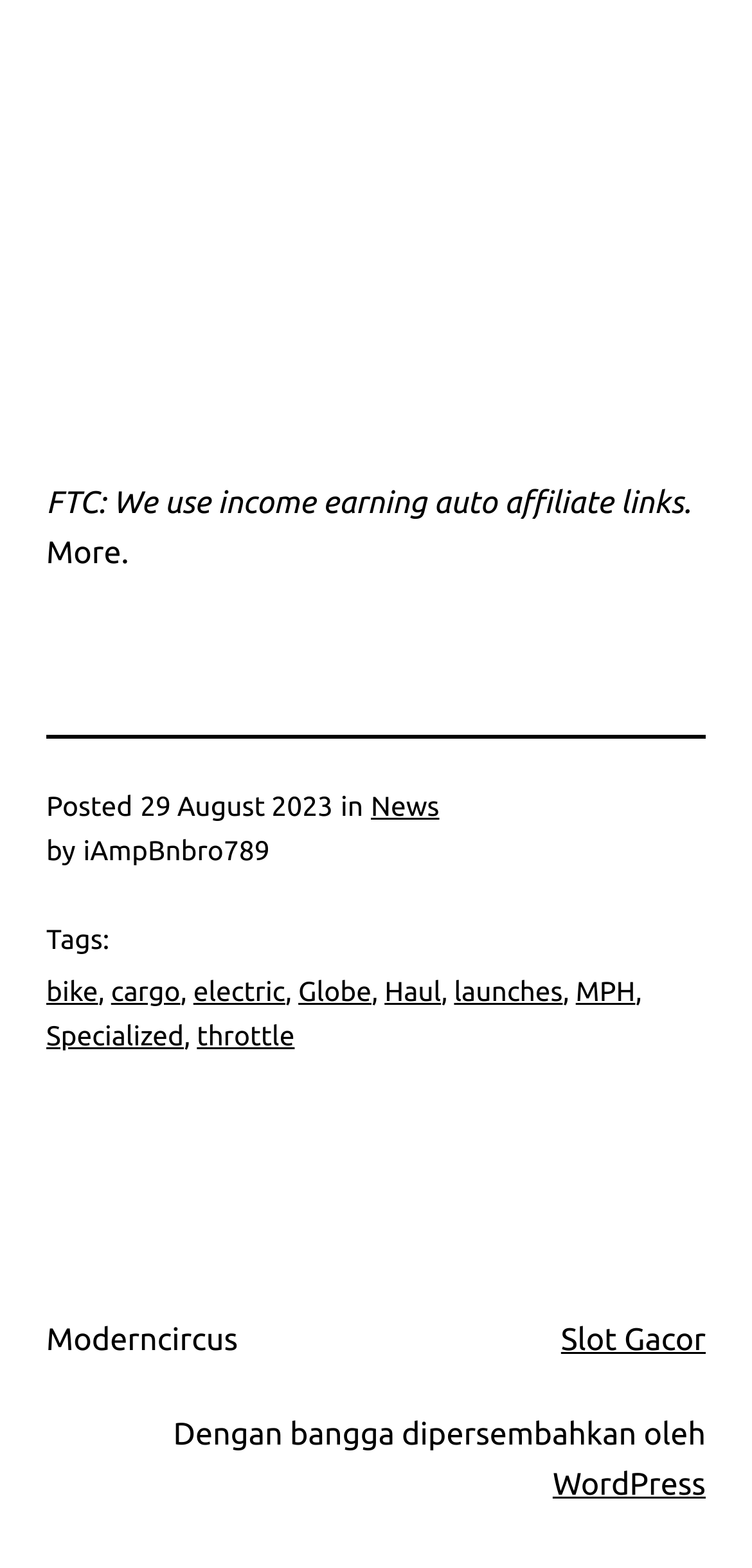For the given element description News, determine the bounding box coordinates of the UI element. The coordinates should follow the format (top-left x, top-left y, bottom-right x, bottom-right y) and be within the range of 0 to 1.

[0.493, 0.504, 0.584, 0.524]